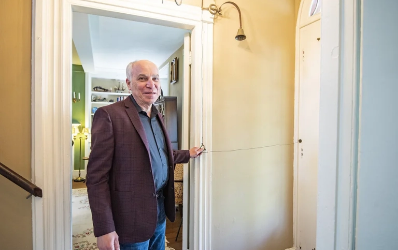Review the image closely and give a comprehensive answer to the question: What type of ambiance does the interior space suggest?

The caption describes the interior space as having a historical or vintage ambiance, which is inferred from the traditional features of the home and the soft tones of the walls, creating a sense of nostalgia and classic elegance.